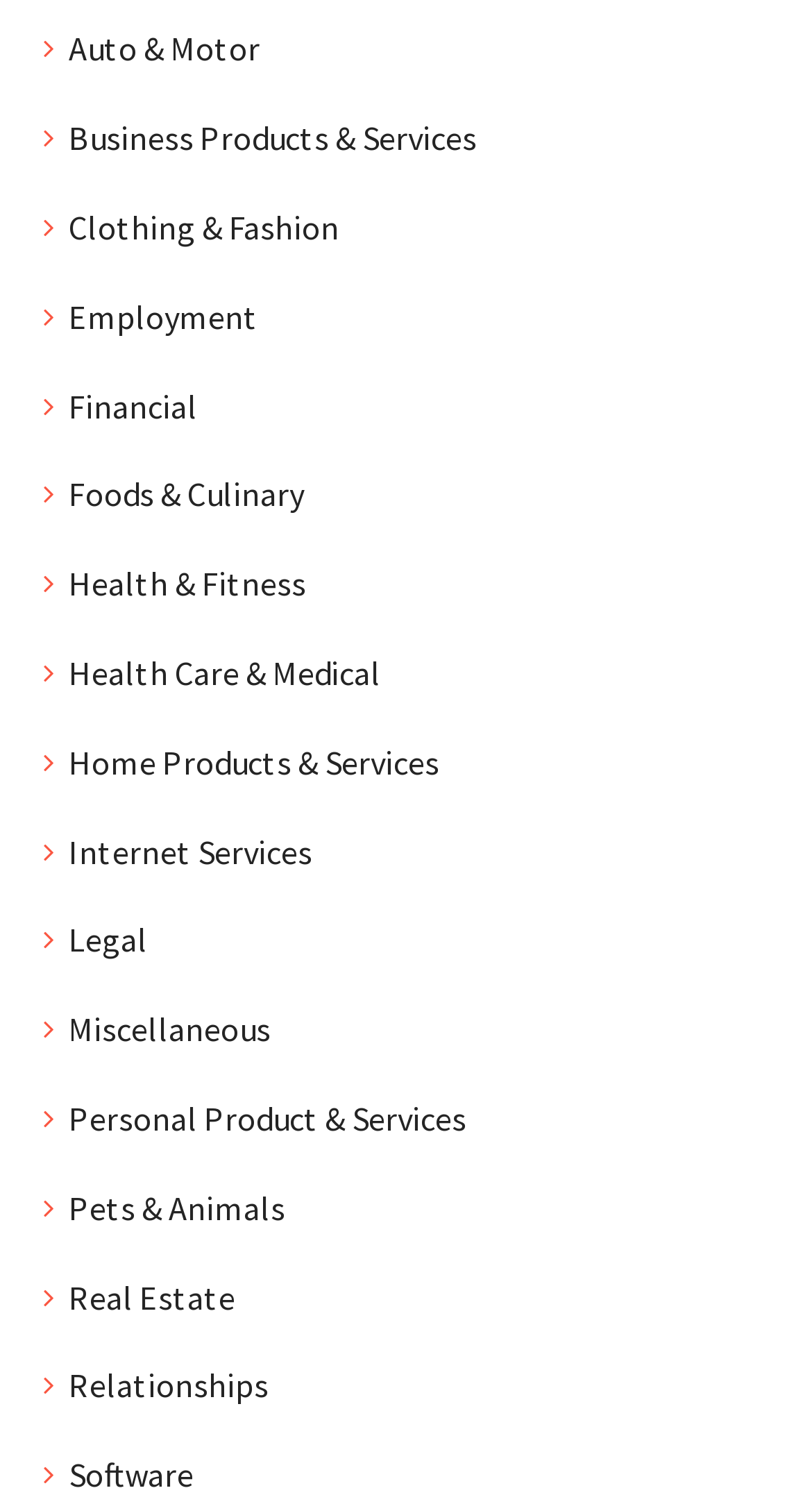From the webpage screenshot, predict the bounding box coordinates (top-left x, top-left y, bottom-right x, bottom-right y) for the UI element described here: Business Products & Services

[0.084, 0.078, 0.587, 0.106]